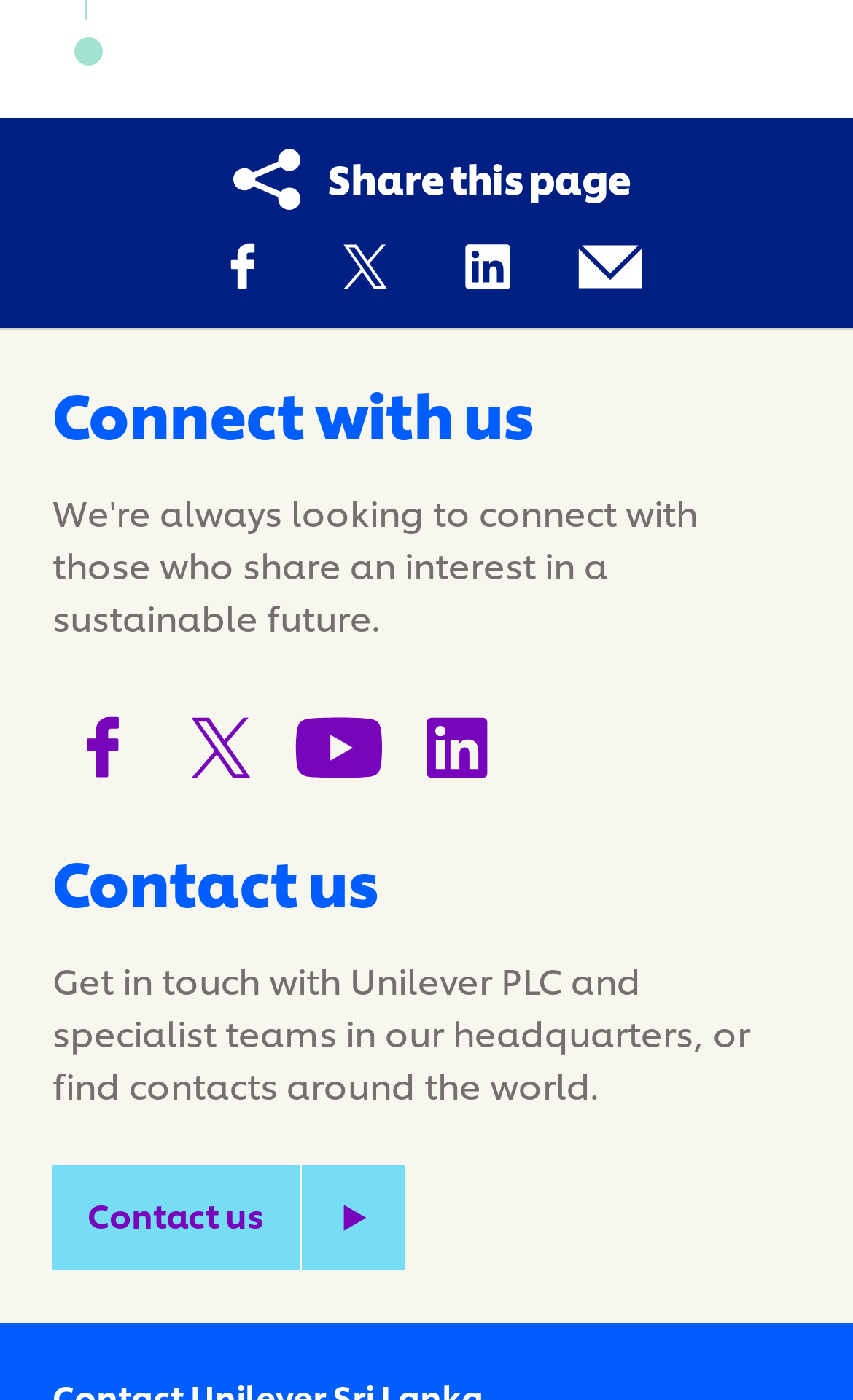What is the purpose of the 'Contact us' link?
From the image, provide a succinct answer in one word or a short phrase.

To get in touch with Unilever